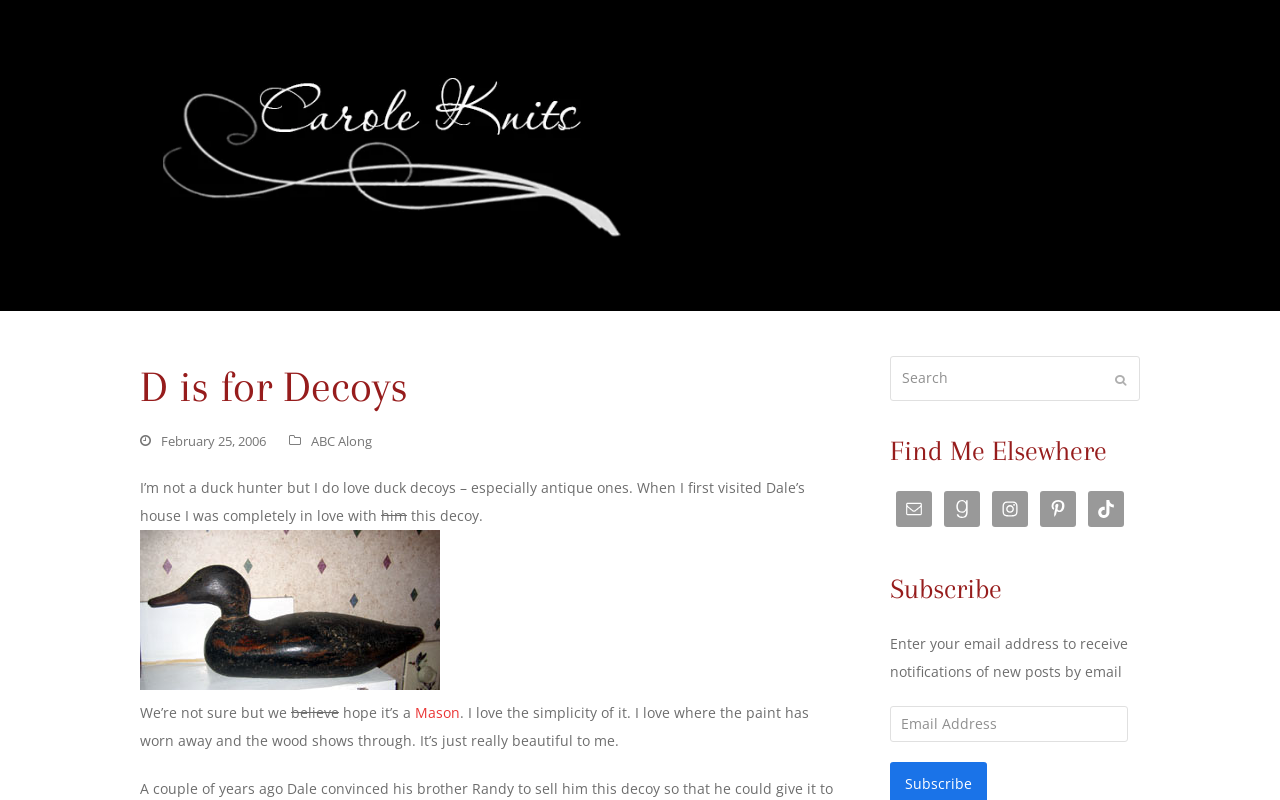Please identify the bounding box coordinates of the element I need to click to follow this instruction: "Visit the ABC Along page".

[0.243, 0.54, 0.291, 0.562]